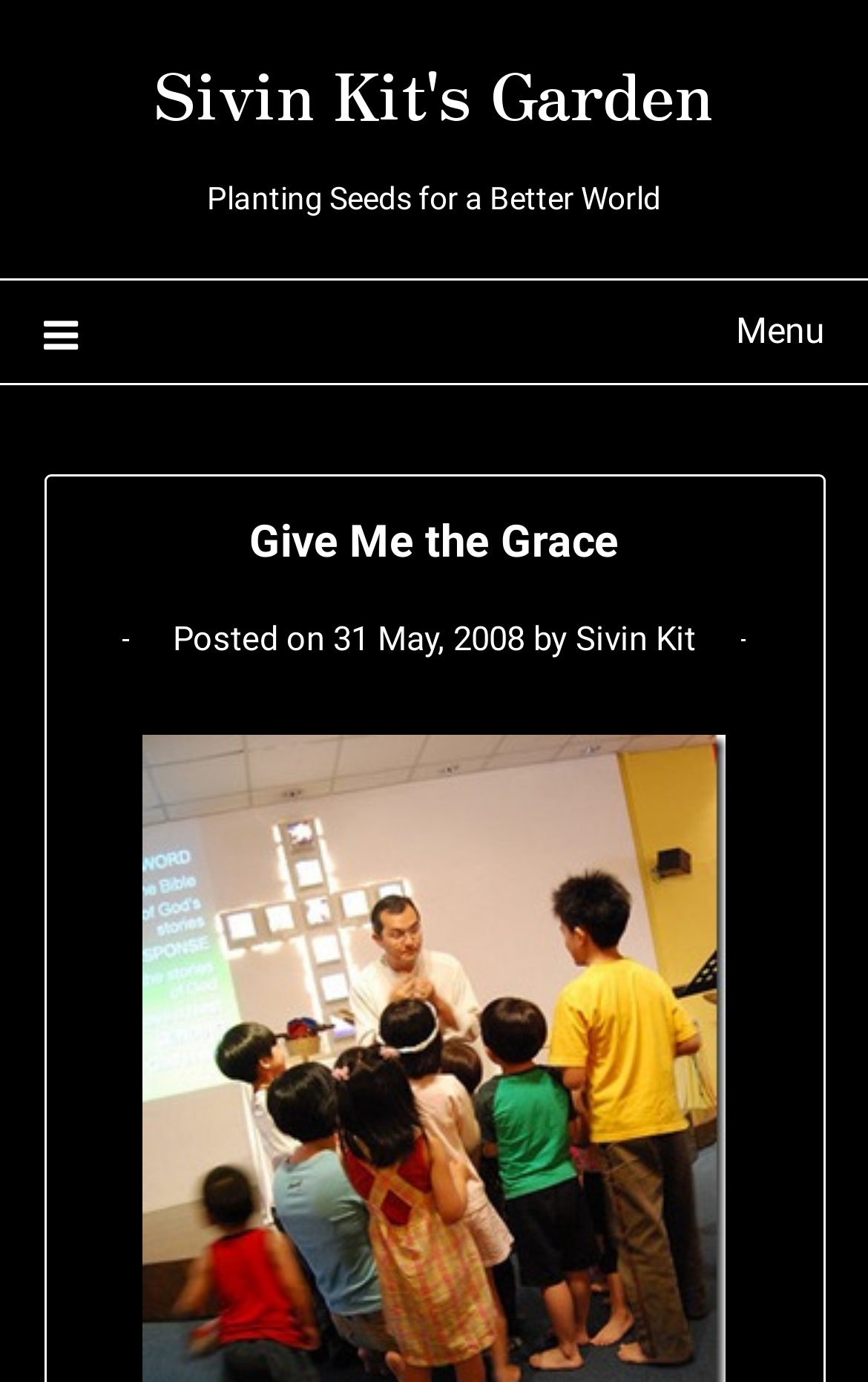Write an extensive caption that covers every aspect of the webpage.

The webpage is titled "Give Me the Grace – Sivin Kit's Garden" and has a prominent link to "Sivin Kit's Garden" at the top center of the page. Below this link, there is a static text "Planting Seeds for a Better World" that spans across the majority of the page width.

On the top left corner, there is a menu icon represented by a Unicode character, which is currently not expanded. When expanded, it reveals a header section that contains the title "Give Me the Grace" and some metadata about the post, including the date "31 May, 2008" and the author "Sivin Kit". The date and author information are positioned to the right of the title, with the date appearing first, followed by the author's name.

There are a total of 3 links on the page, including the one to "Sivin Kit's Garden" at the top, the menu icon on the top left, and the link to the author's name "Sivin Kit" within the metadata section.